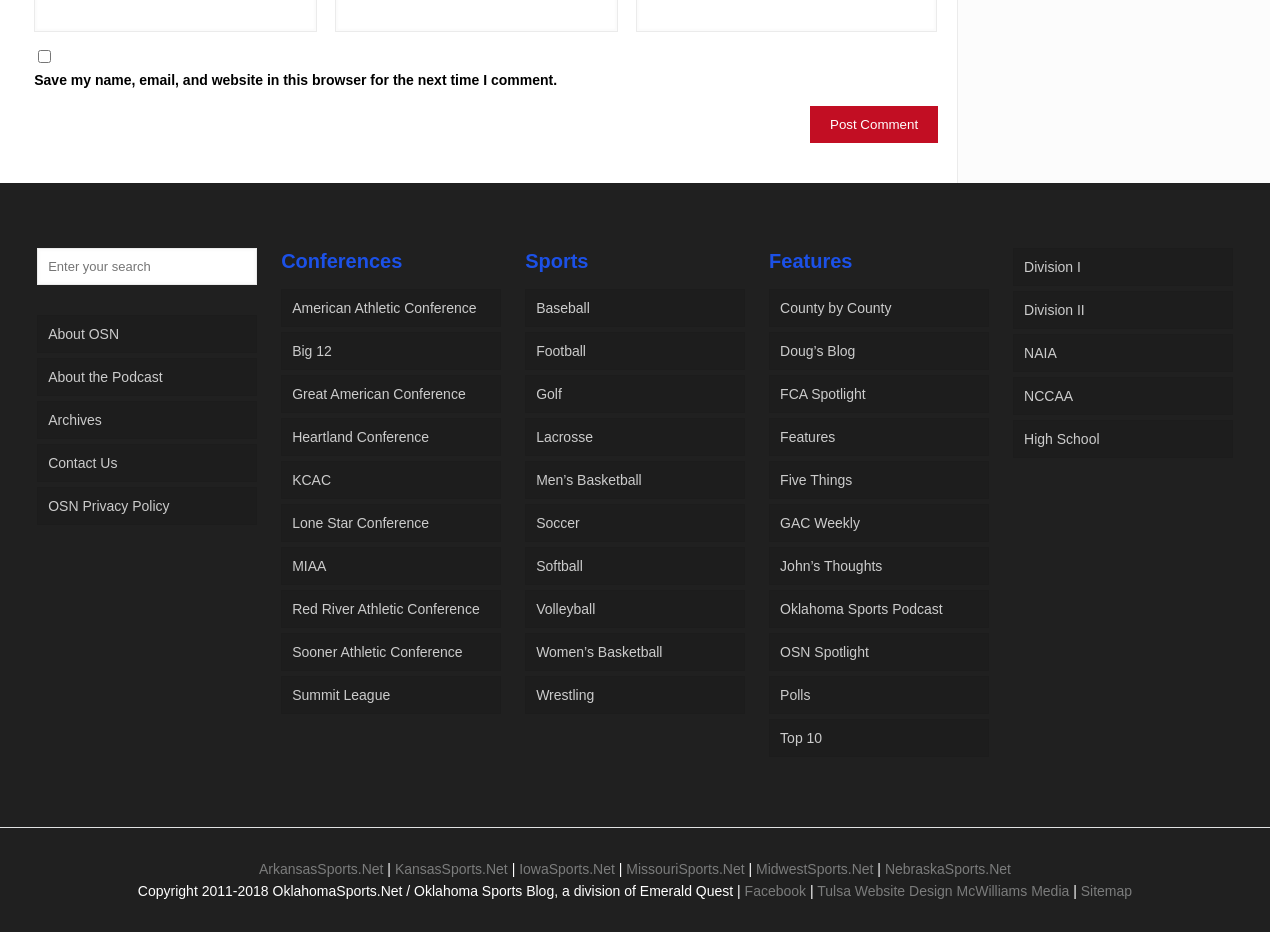Determine the bounding box coordinates for the clickable element to execute this instruction: "Post a comment". Provide the coordinates as four float numbers between 0 and 1, i.e., [left, top, right, bottom].

[0.633, 0.114, 0.733, 0.153]